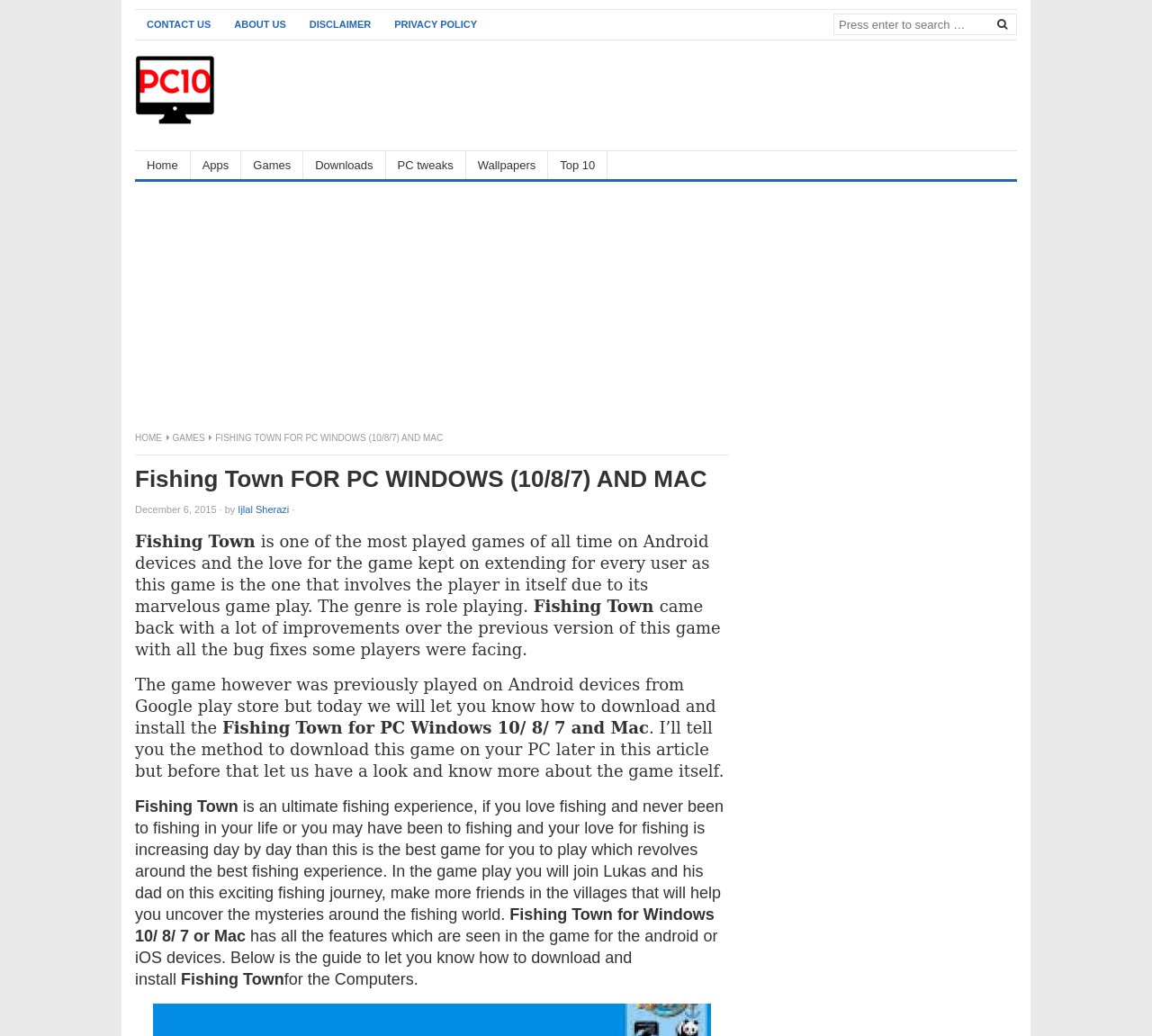Please examine the image and provide a detailed answer to the question: Who is the author of the article?

The author of the article is mentioned in the text as 'by Ijlal Sherazi' which is located below the header of the webpage.